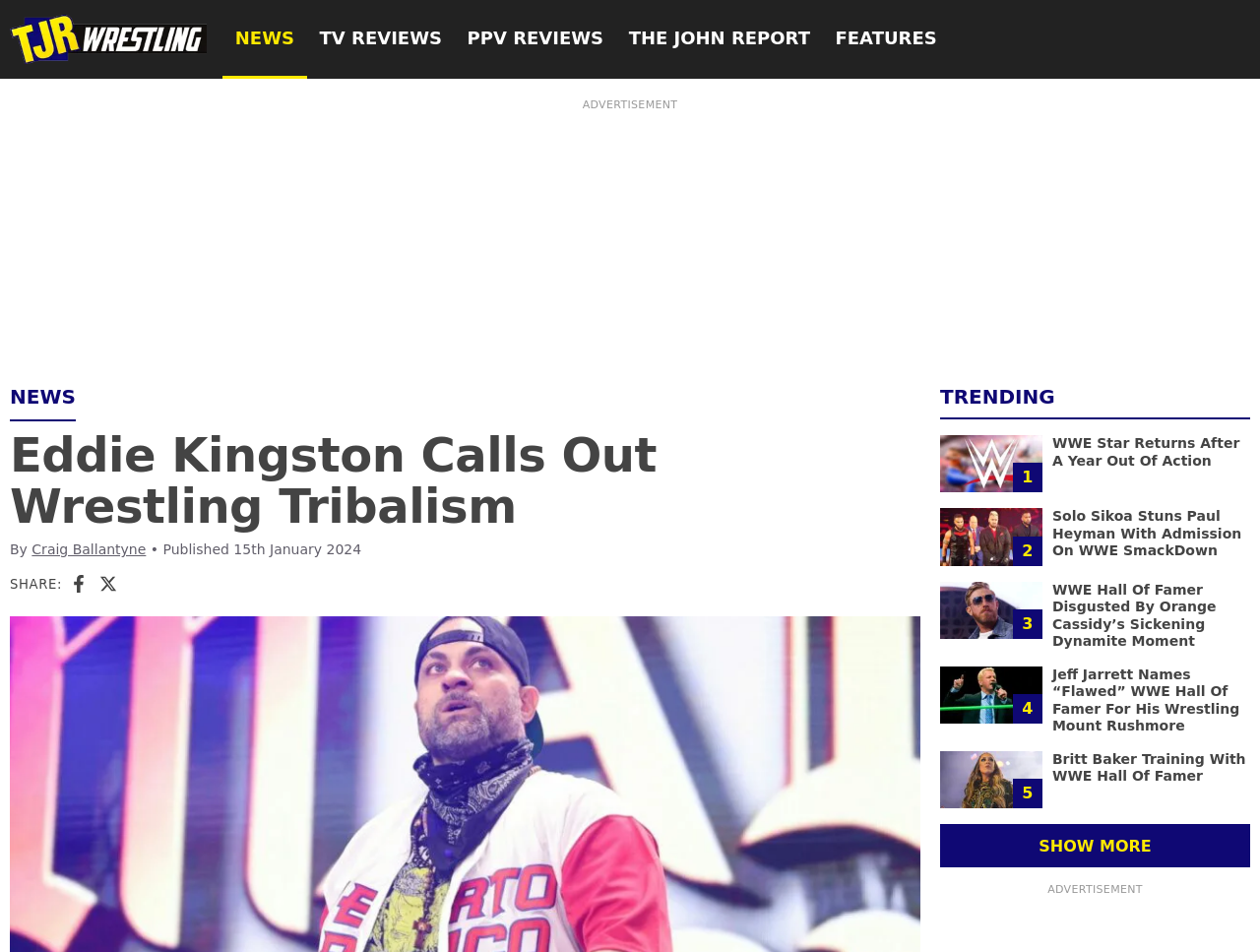Identify the coordinates of the bounding box for the element that must be clicked to accomplish the instruction: "Click on the NEWS link".

[0.177, 0.0, 0.244, 0.083]